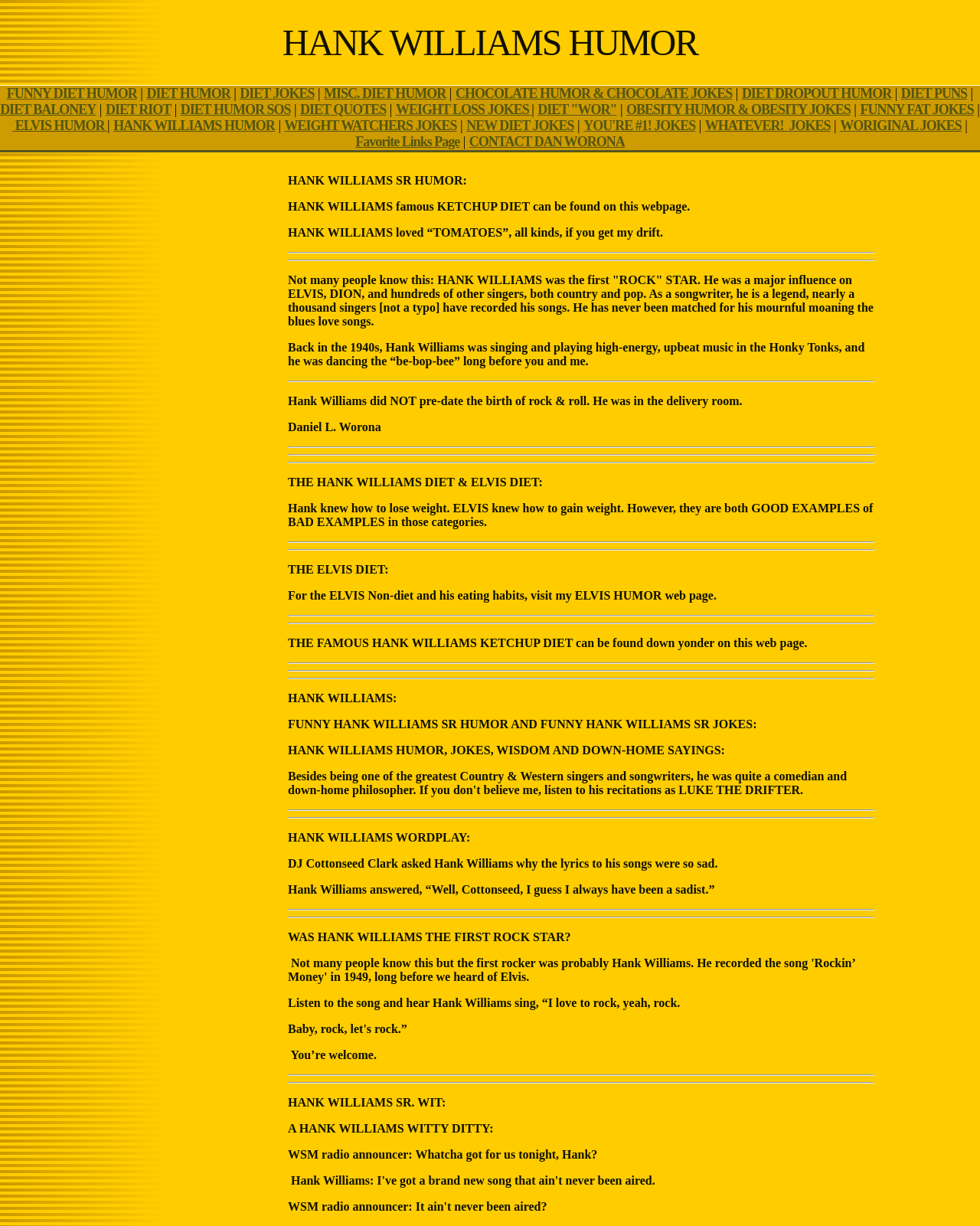Highlight the bounding box coordinates of the element you need to click to perform the following instruction: "Check out the 'ELVIS HUMOR' link."

[0.013, 0.096, 0.109, 0.109]